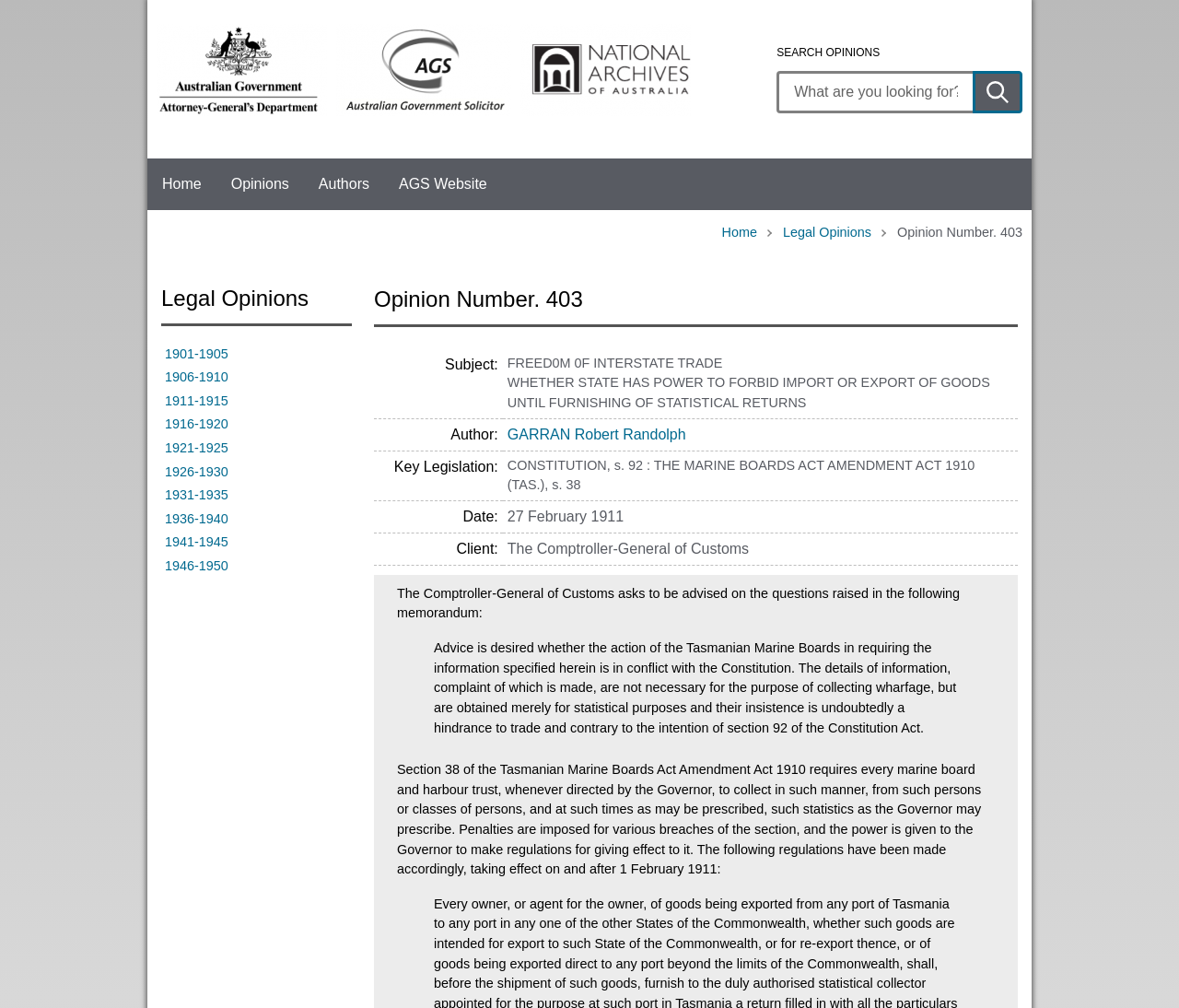What is the opinion number of this legal opinion?
Based on the image, please offer an in-depth response to the question.

The opinion number can be found in the heading 'Opinion Number. 403' which is located at the top of the webpage, and also in the breadcrumb navigation as 'Opinion Number. 403'.